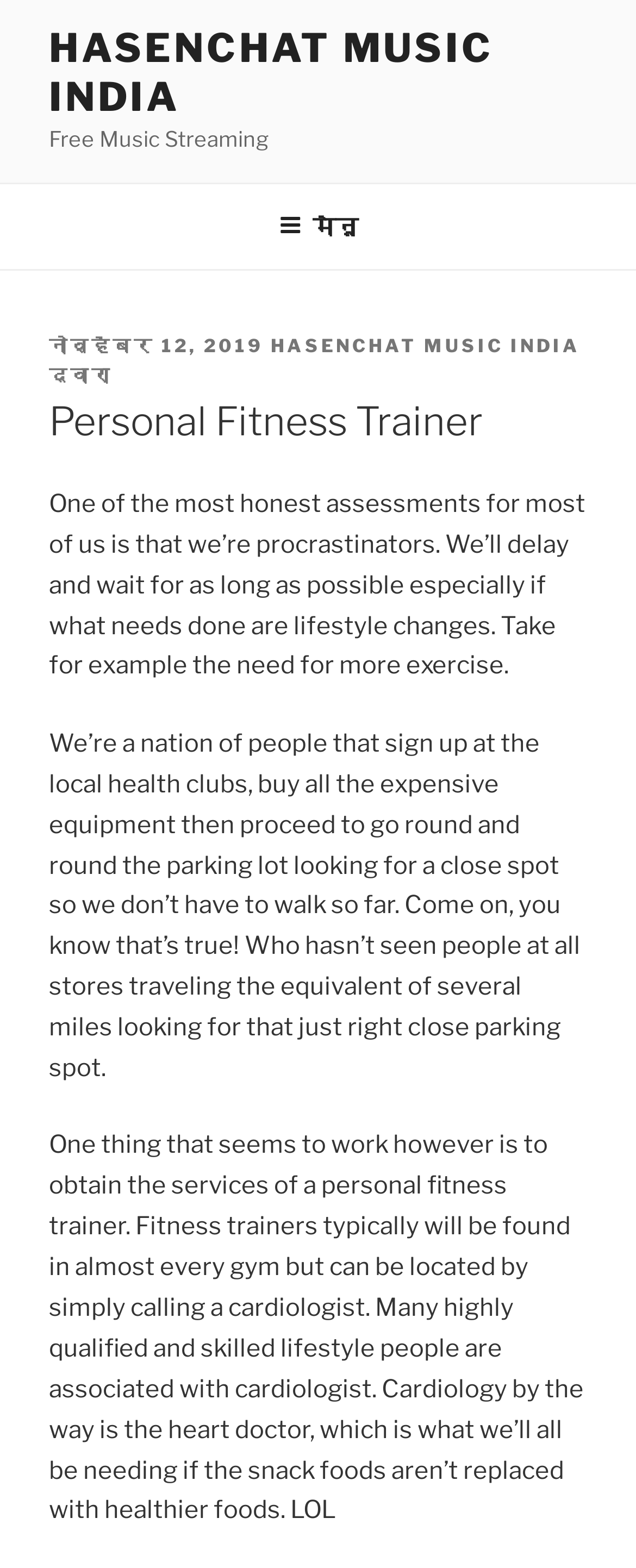Examine the image carefully and respond to the question with a detailed answer: 
What is the date of the article?

The date of the article can be found in the link 'नोव्हेंबर 12, 2019' which is located near the top of the webpage, indicating the date the article was posted.